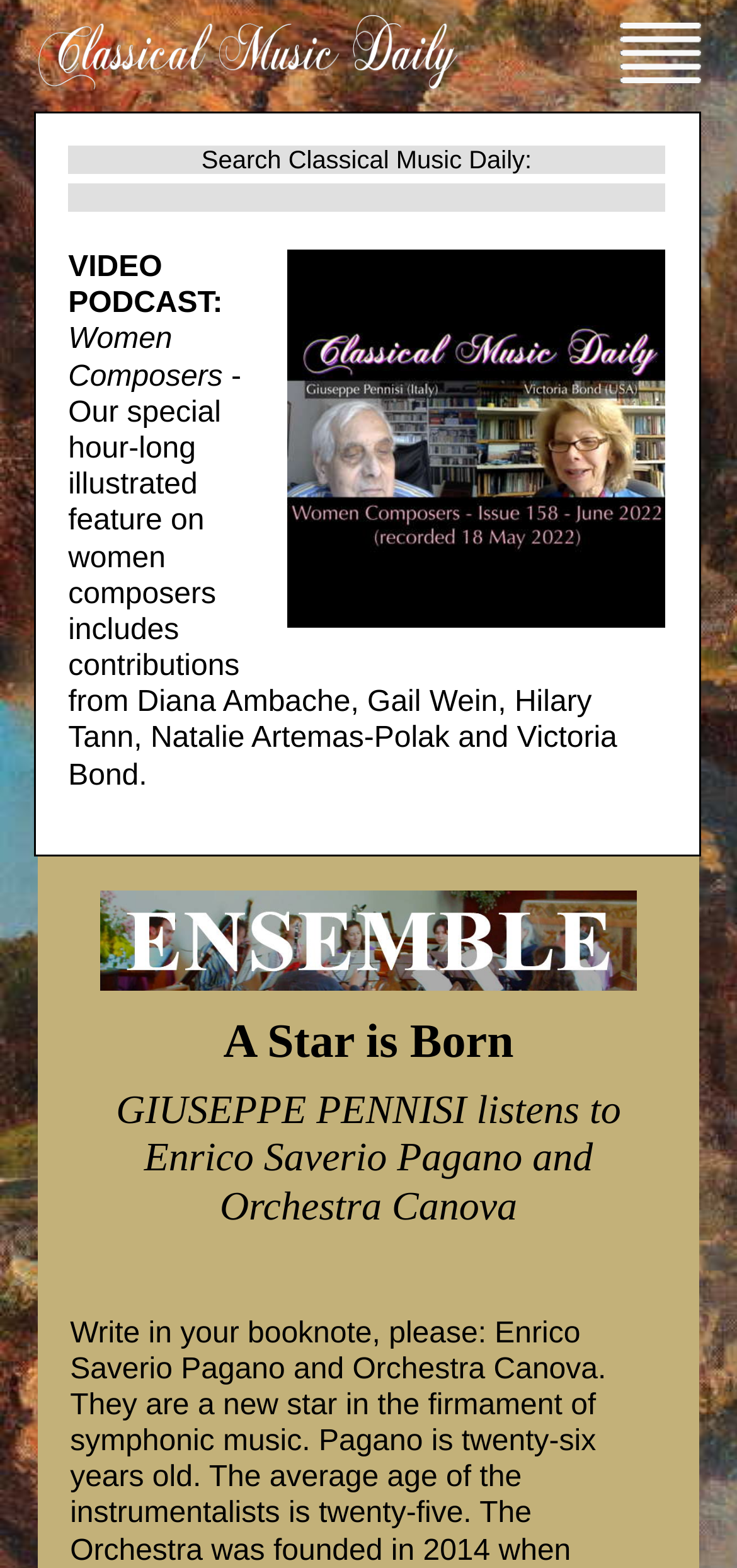Give a one-word or short-phrase answer to the following question: 
Who is the listener in the article?

Giuseppe Pennisi